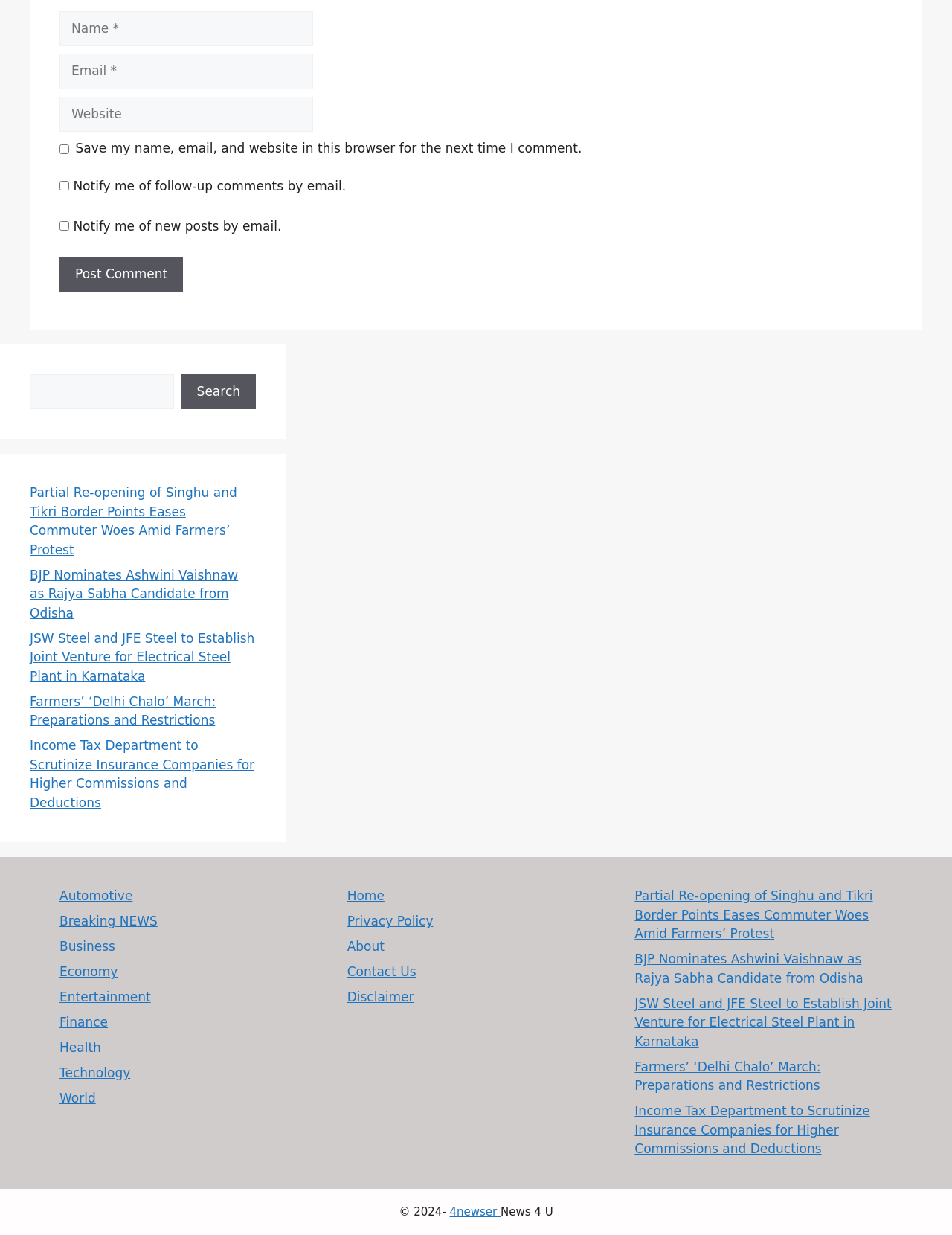What is the function of the search box?
Refer to the image and provide a one-word or short phrase answer.

Searching the website